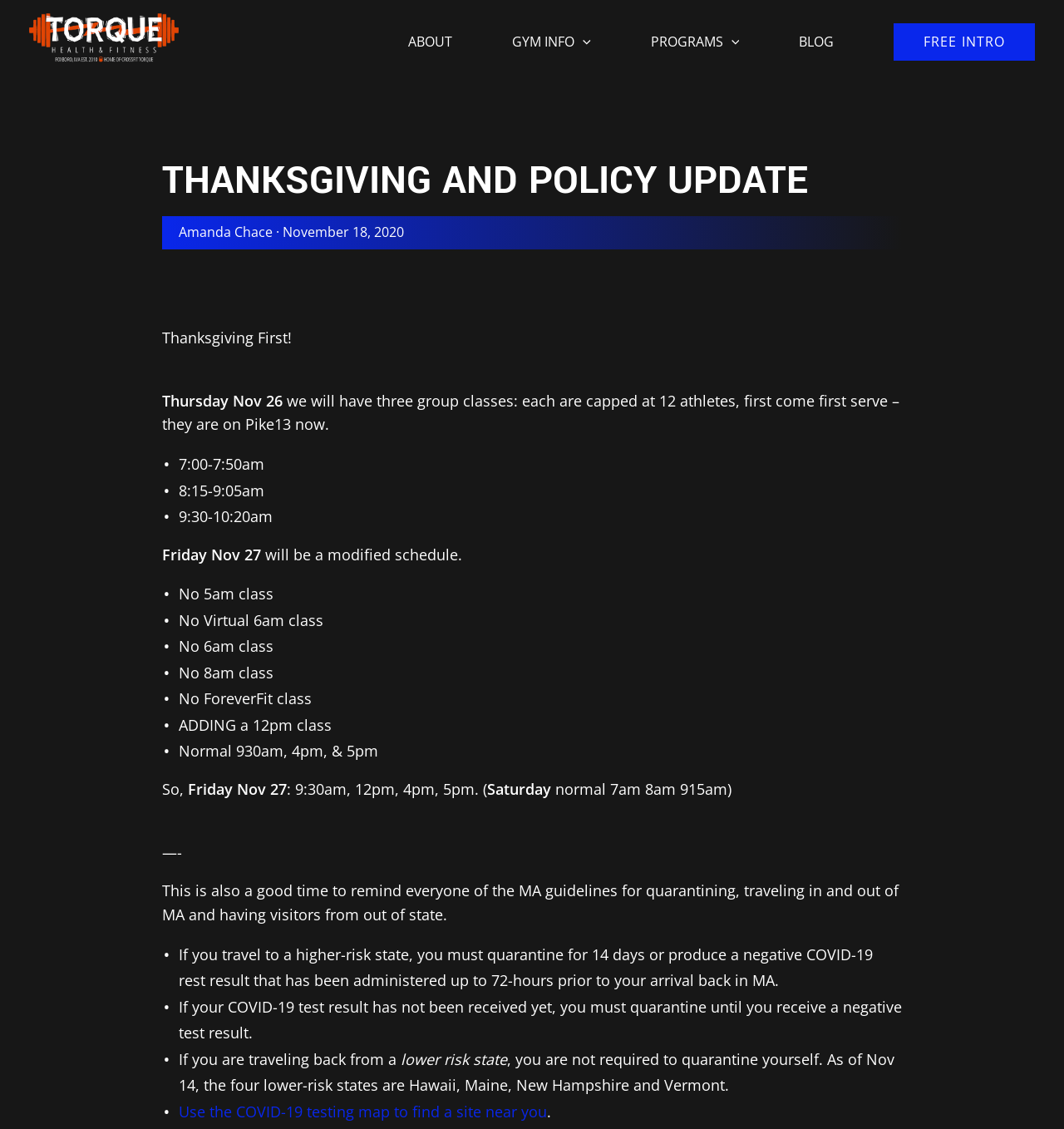Pinpoint the bounding box coordinates of the clickable area necessary to execute the following instruction: "Click the 'Use the COVID-19 testing map to find a site near you' link". The coordinates should be given as four float numbers between 0 and 1, namely [left, top, right, bottom].

[0.168, 0.976, 0.514, 0.993]